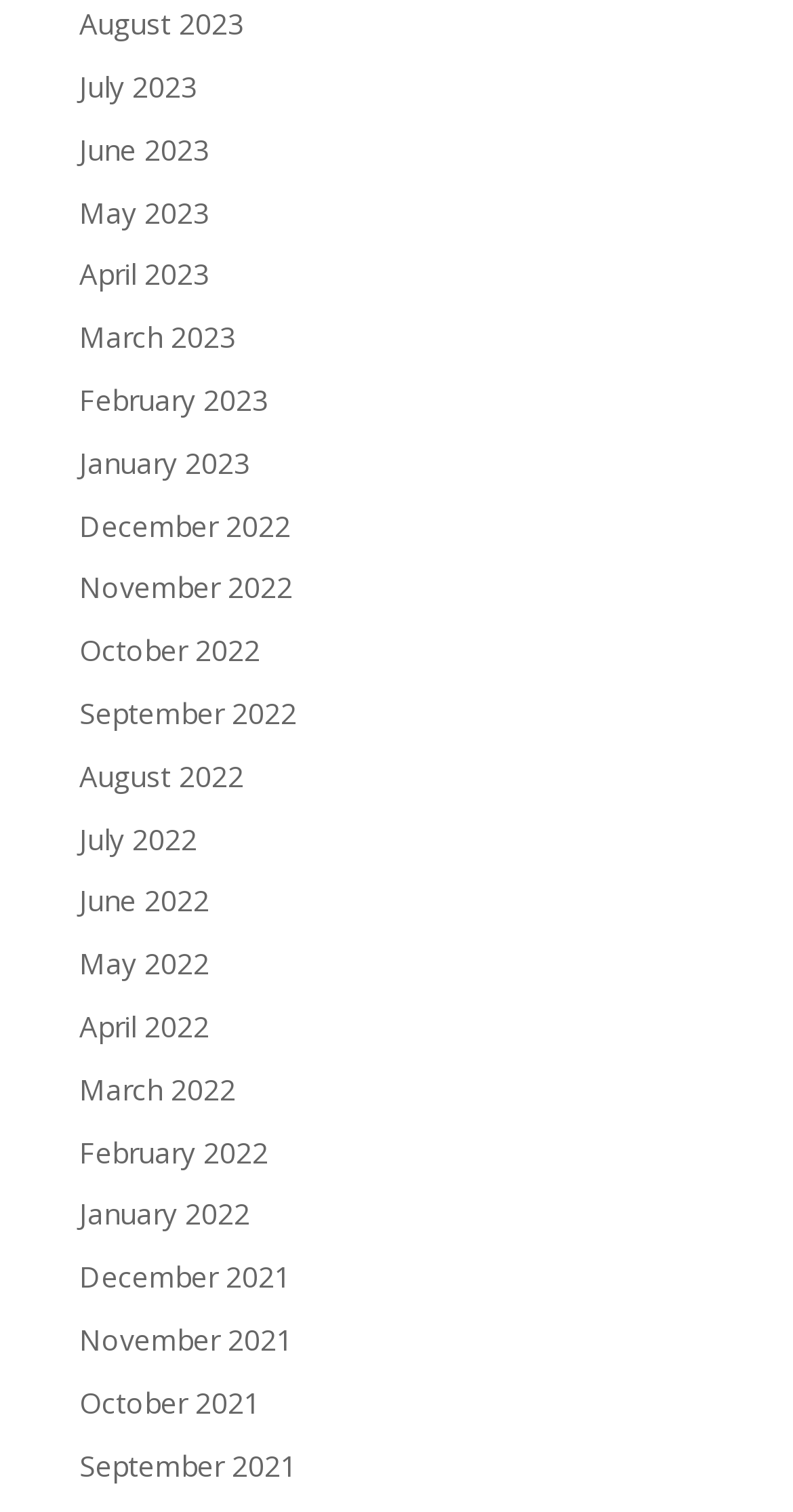Refer to the screenshot and answer the following question in detail:
What is the earliest month listed?

I examined the links at the top of the webpage, which appear to be a list of months in reverse chronological order. The last link is 'September 2021', which suggests it is the earliest month listed.